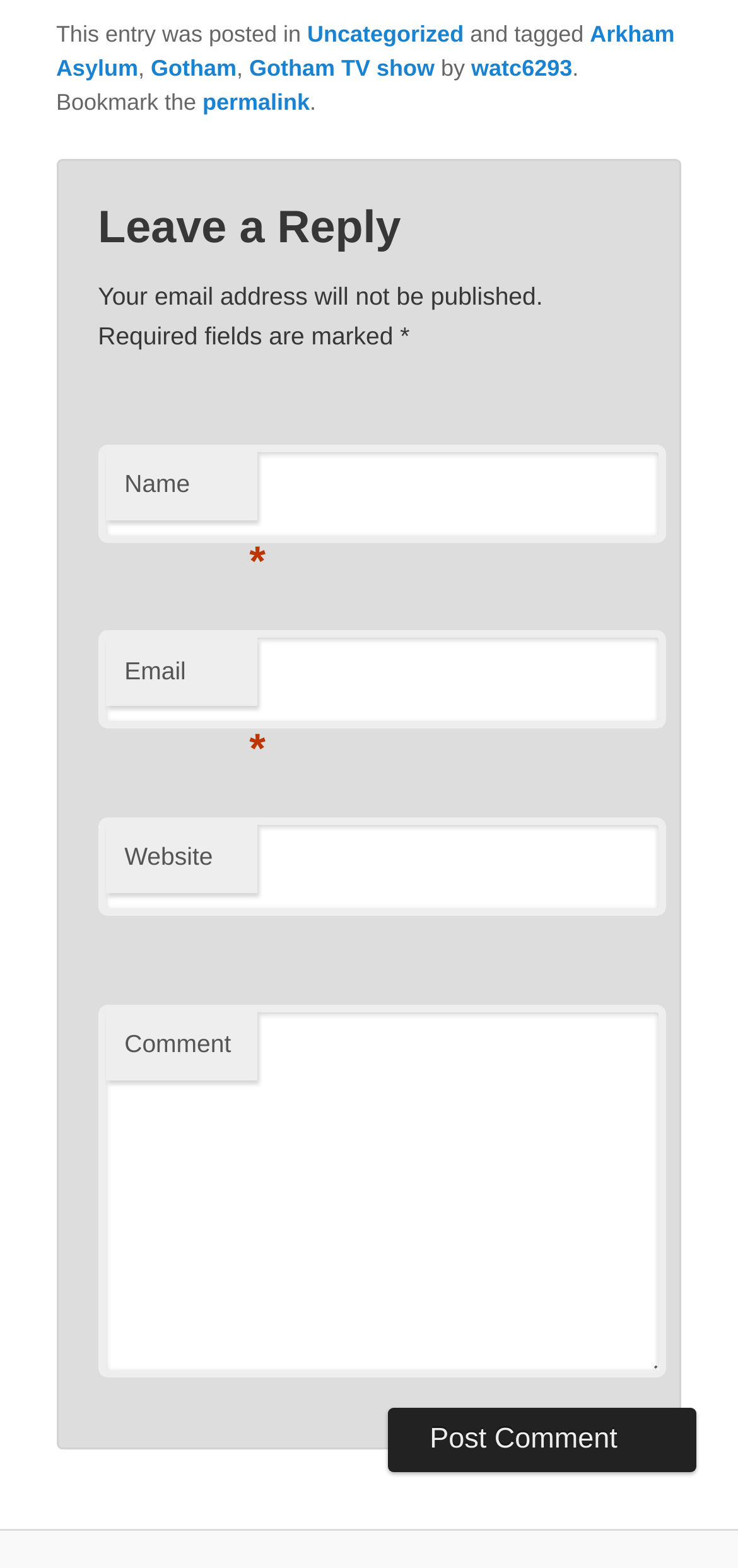Pinpoint the bounding box coordinates of the area that must be clicked to complete this instruction: "Post a comment".

[0.526, 0.898, 0.944, 0.939]